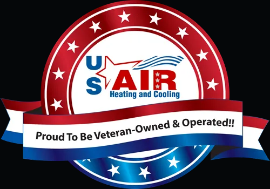What is the color of the outer circle?
Make sure to answer the question with a detailed and comprehensive explanation.

According to the caption, the emblem features a bold red outer circle, which is adorned with white stars and encapsulates a blue star and the letters 'USAIR'.